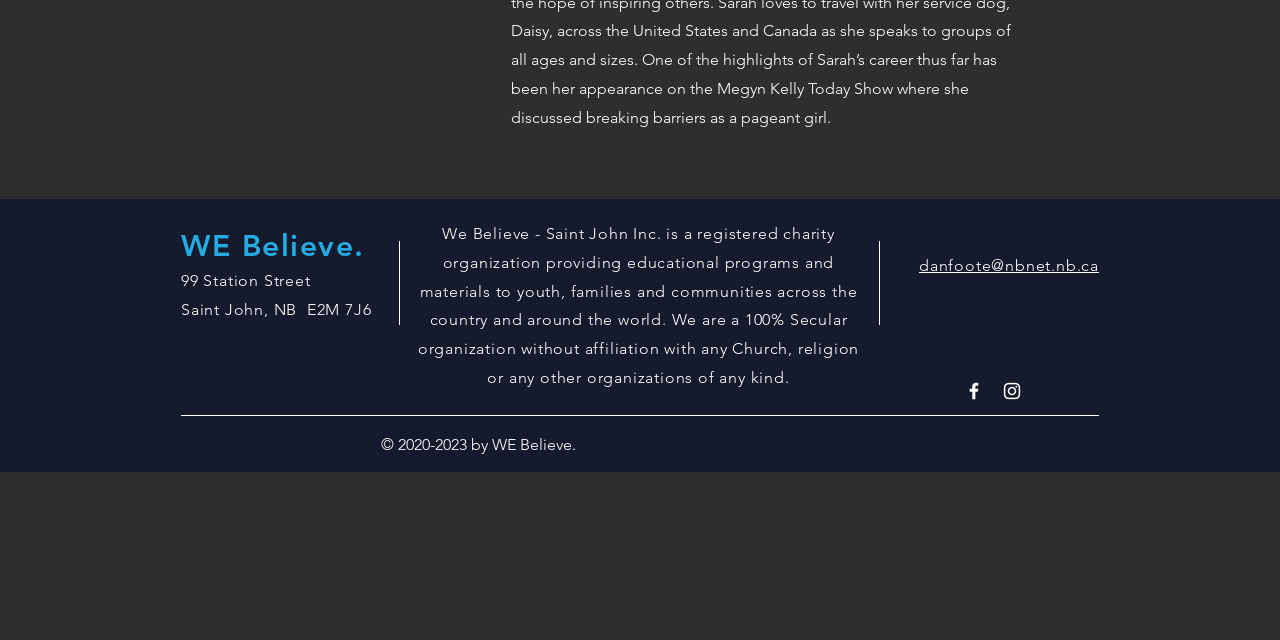Provide the bounding box coordinates of the UI element that matches the description: "Marc Lamberts".

None